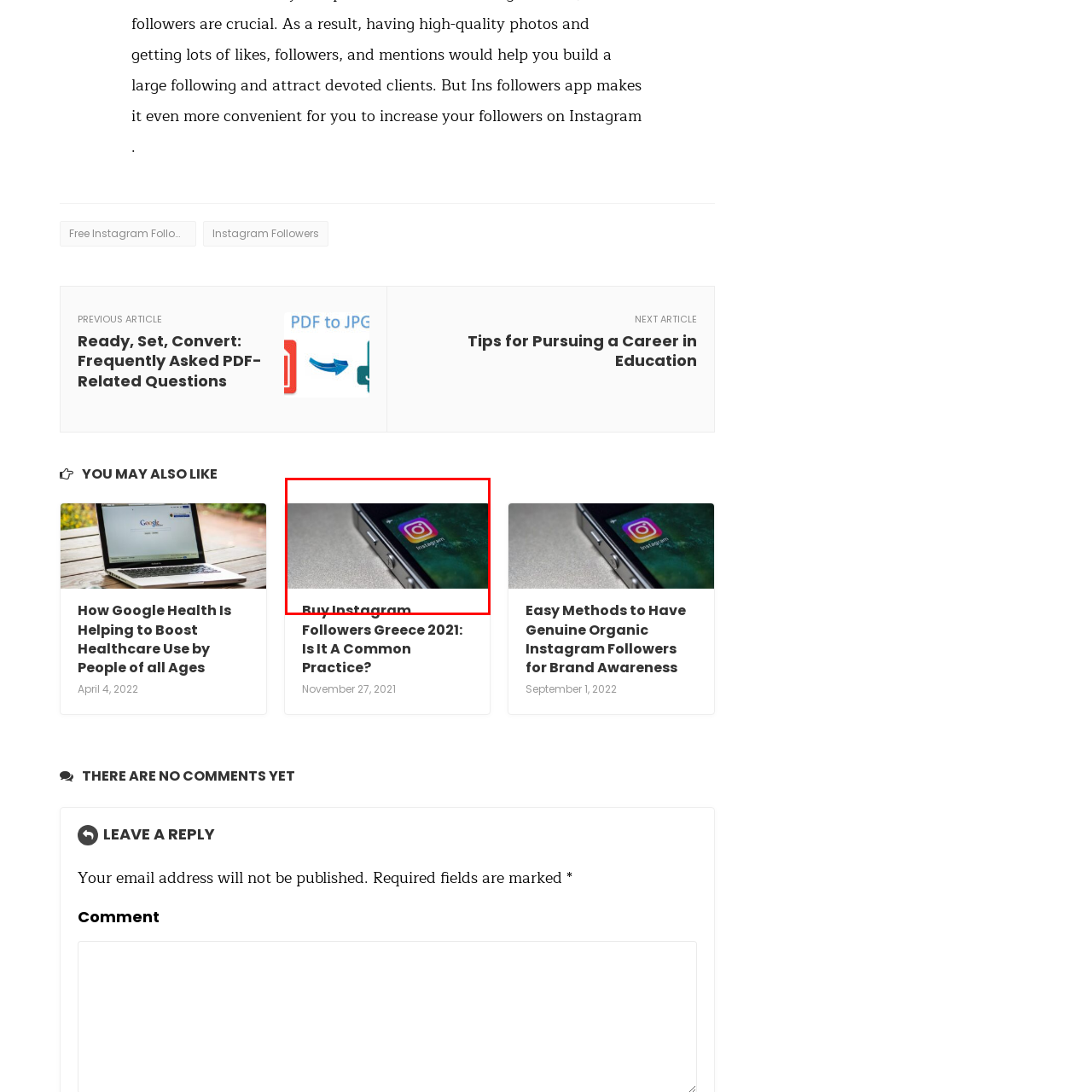What is the main focus of the image and text?
Look at the image section surrounded by the red bounding box and provide a concise answer in one word or phrase.

Social media practices and personal branding